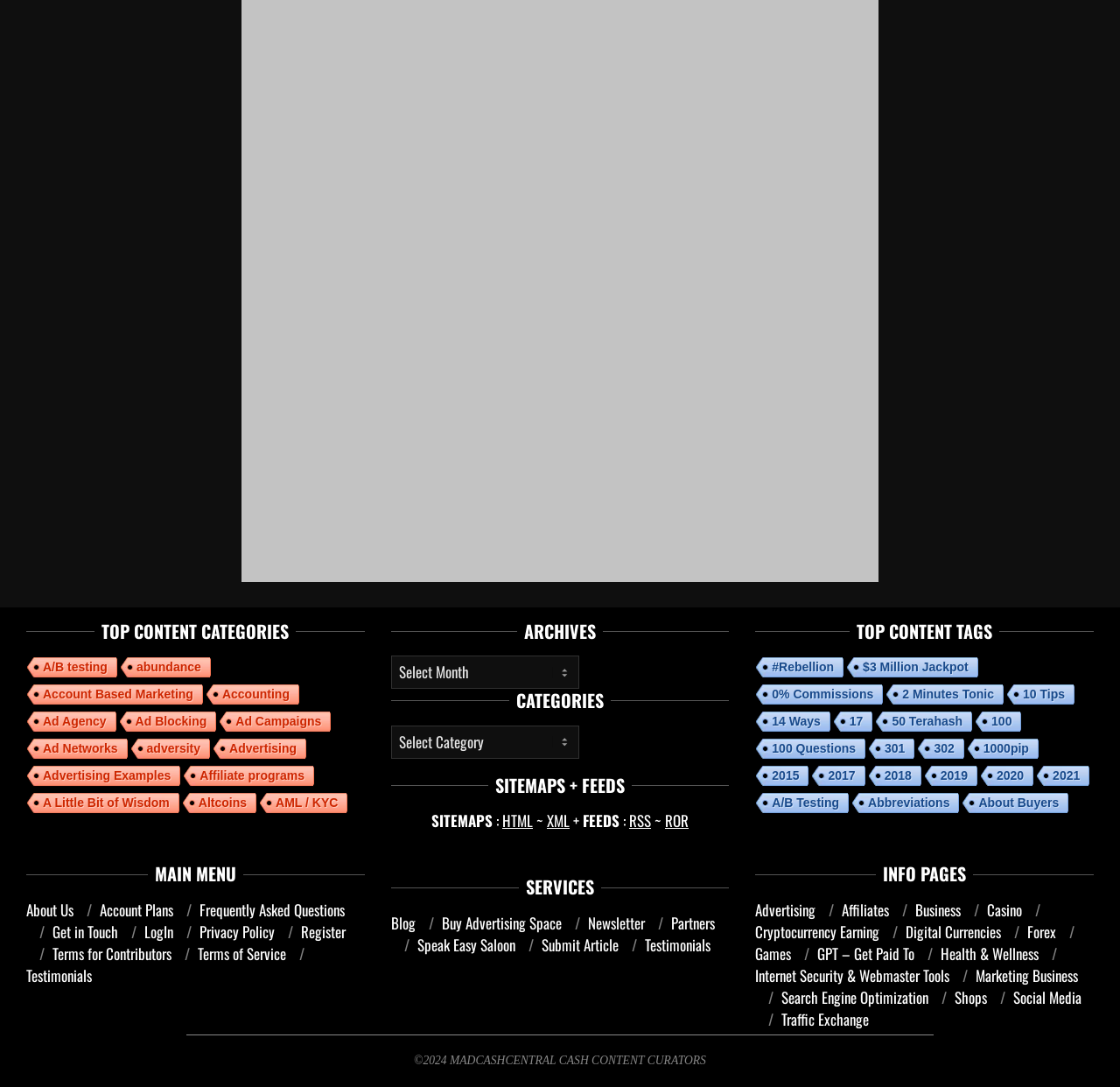Indicate the bounding box coordinates of the clickable region to achieve the following instruction: "Click on About Us."

[0.023, 0.827, 0.066, 0.847]